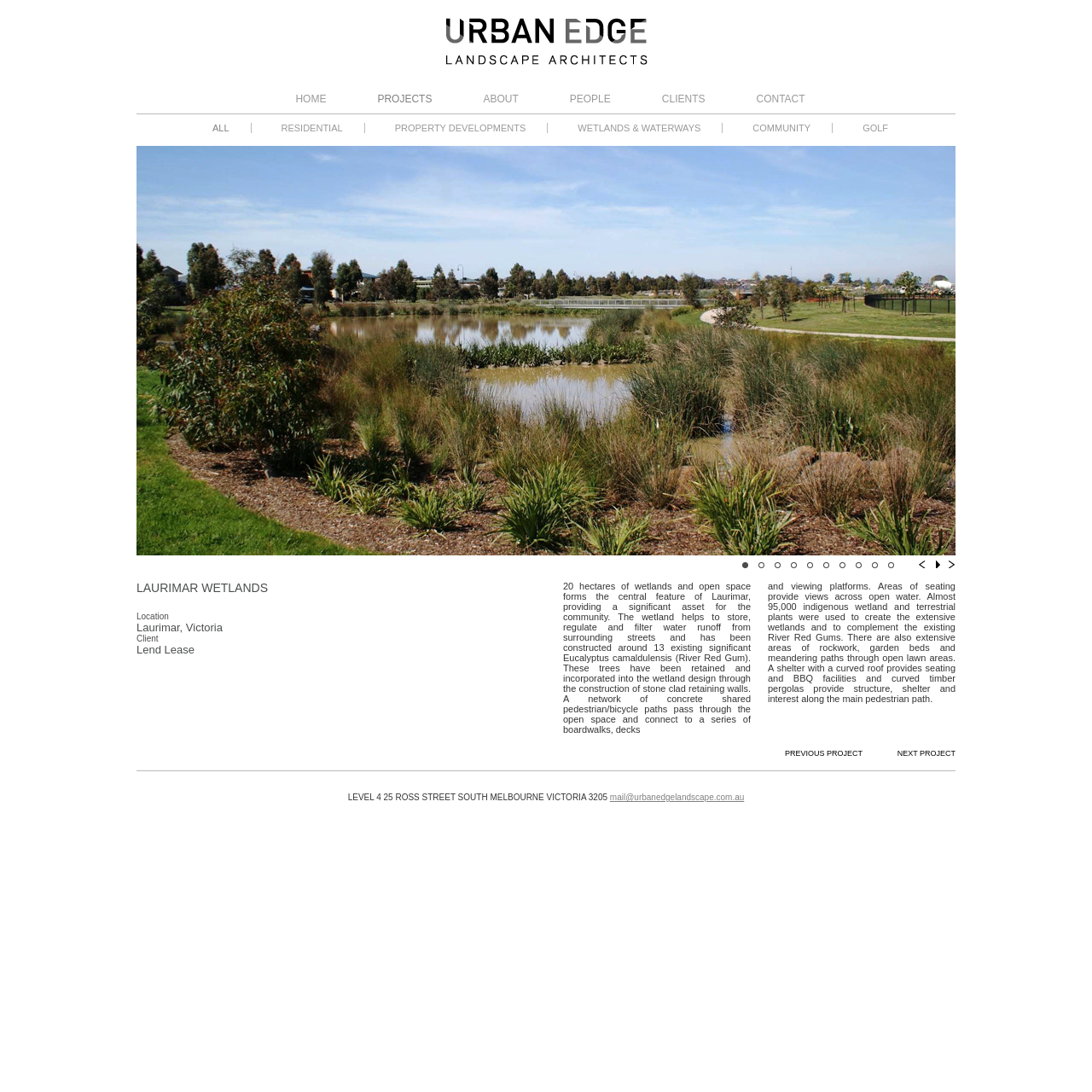What is the name of the landscape architects?
Using the image as a reference, answer the question in detail.

The logo at the top of the webpage has the text 'logo v2' which suggests it is the logo of the company, and the links at the top of the webpage include 'HOME', 'PROJECTS', 'ABOUT', etc. which are typical links found on a company's website. Therefore, it can be inferred that the name of the landscape architects is Urban Edge.